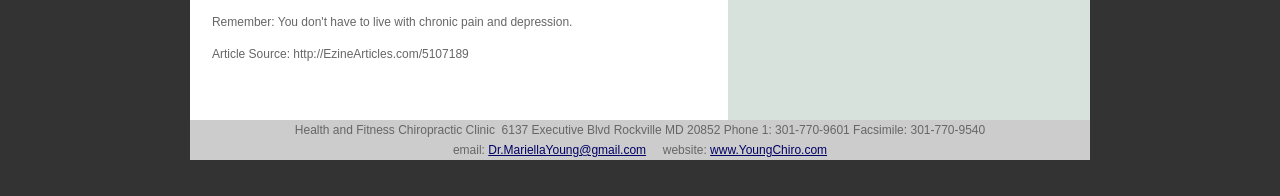Find the bounding box of the UI element described as follows: "www.YoungChiro.com".

[0.555, 0.73, 0.646, 0.801]